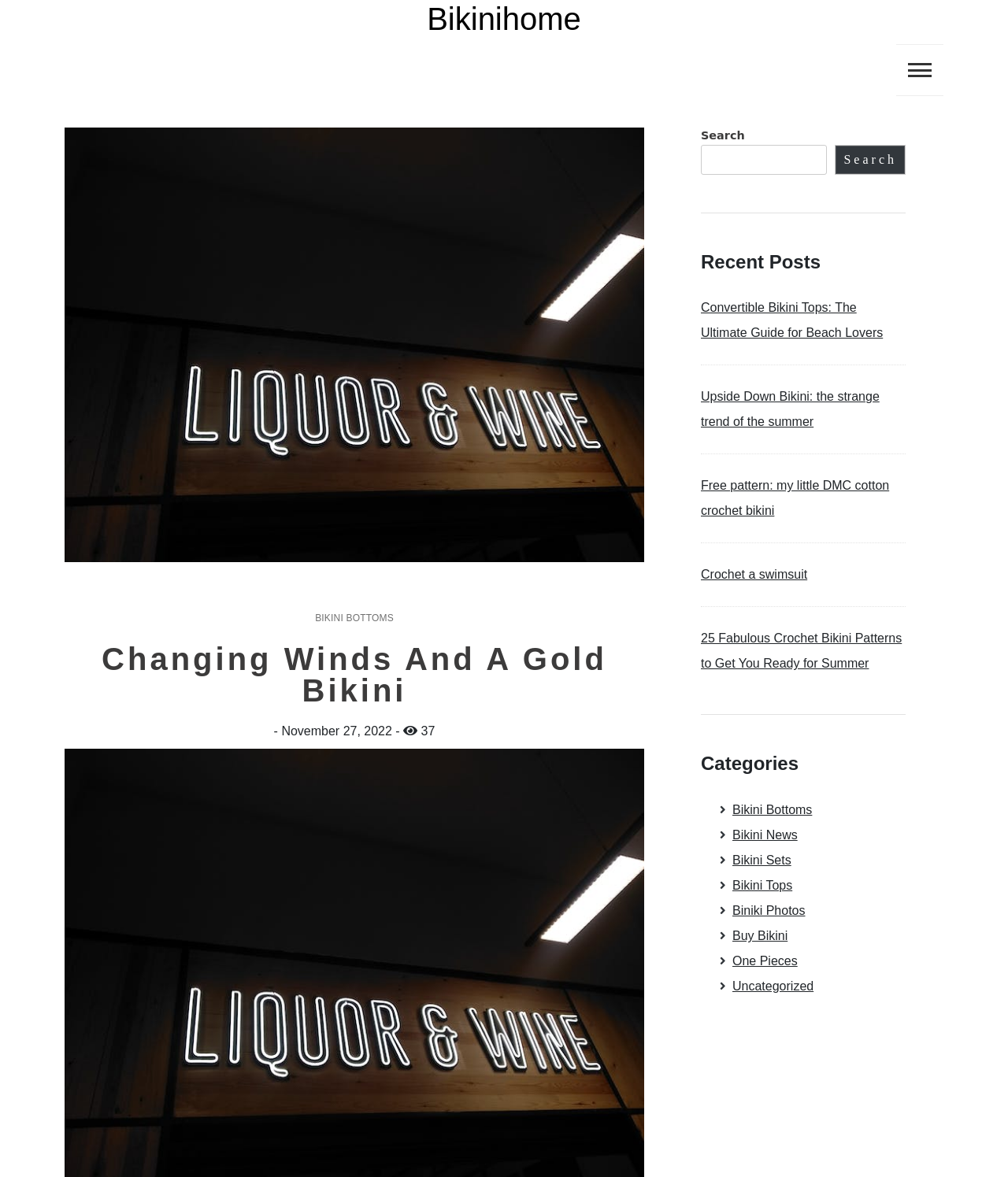Locate the bounding box coordinates of the clickable region to complete the following instruction: "View the category of Bikini Bottoms."

[0.72, 0.682, 0.806, 0.694]